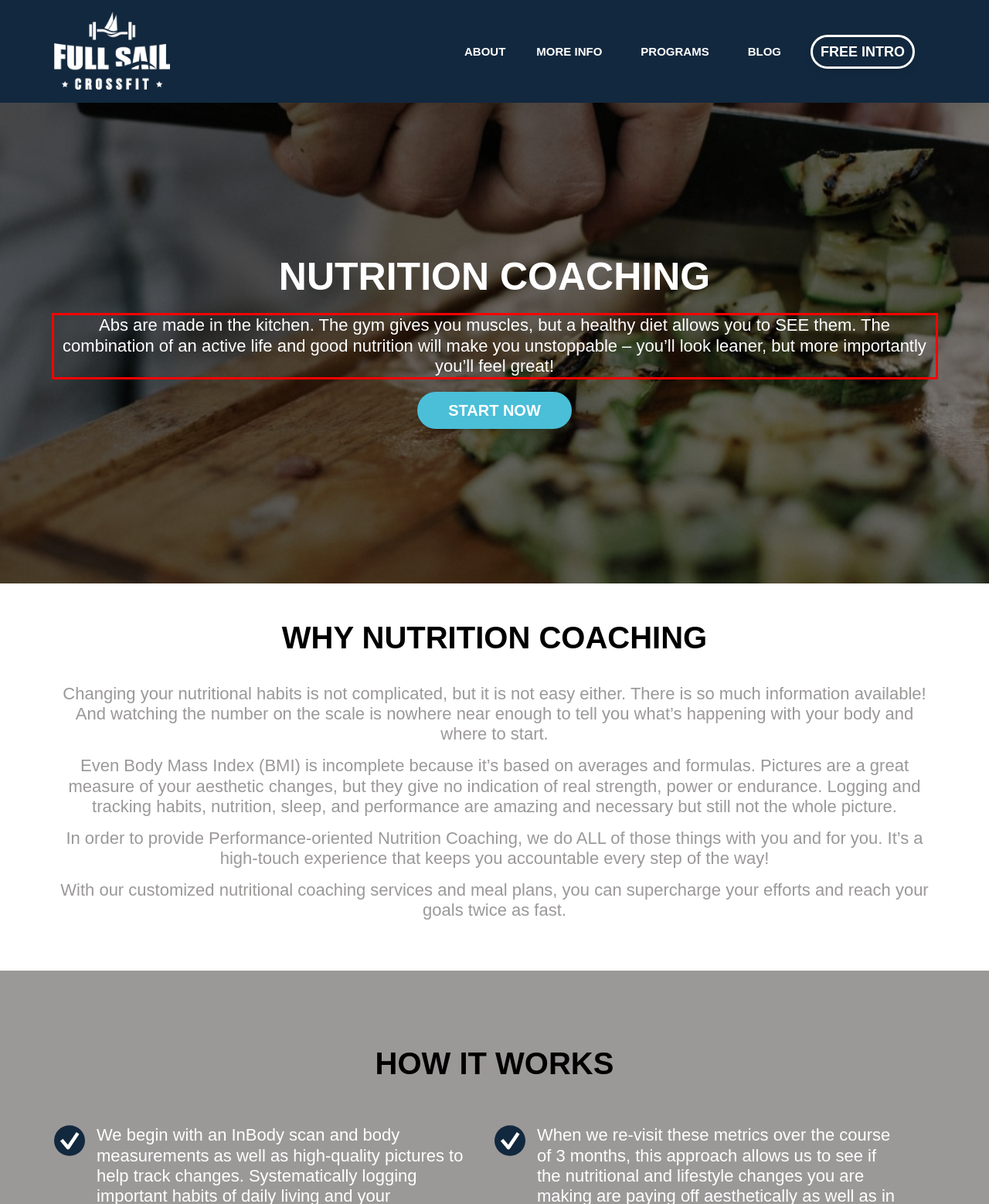Within the screenshot of the webpage, locate the red bounding box and use OCR to identify and provide the text content inside it.

Abs are made in the kitchen. The gym gives you muscles, but a healthy diet allows you to SEE them. The combination of an active life and good nutrition will make you unstoppable – you’ll look leaner, but more importantly you’ll feel great!